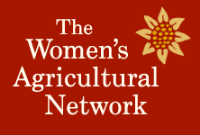What does the stylized flower or sun-like graphic symbolize?
Please provide a detailed answer to the question.

Accompanying the text is a stylized flower or sun-like graphic, symbolizing growth and nurturing, which reflects the network's mission of supporting and empowering women in the agricultural sector.